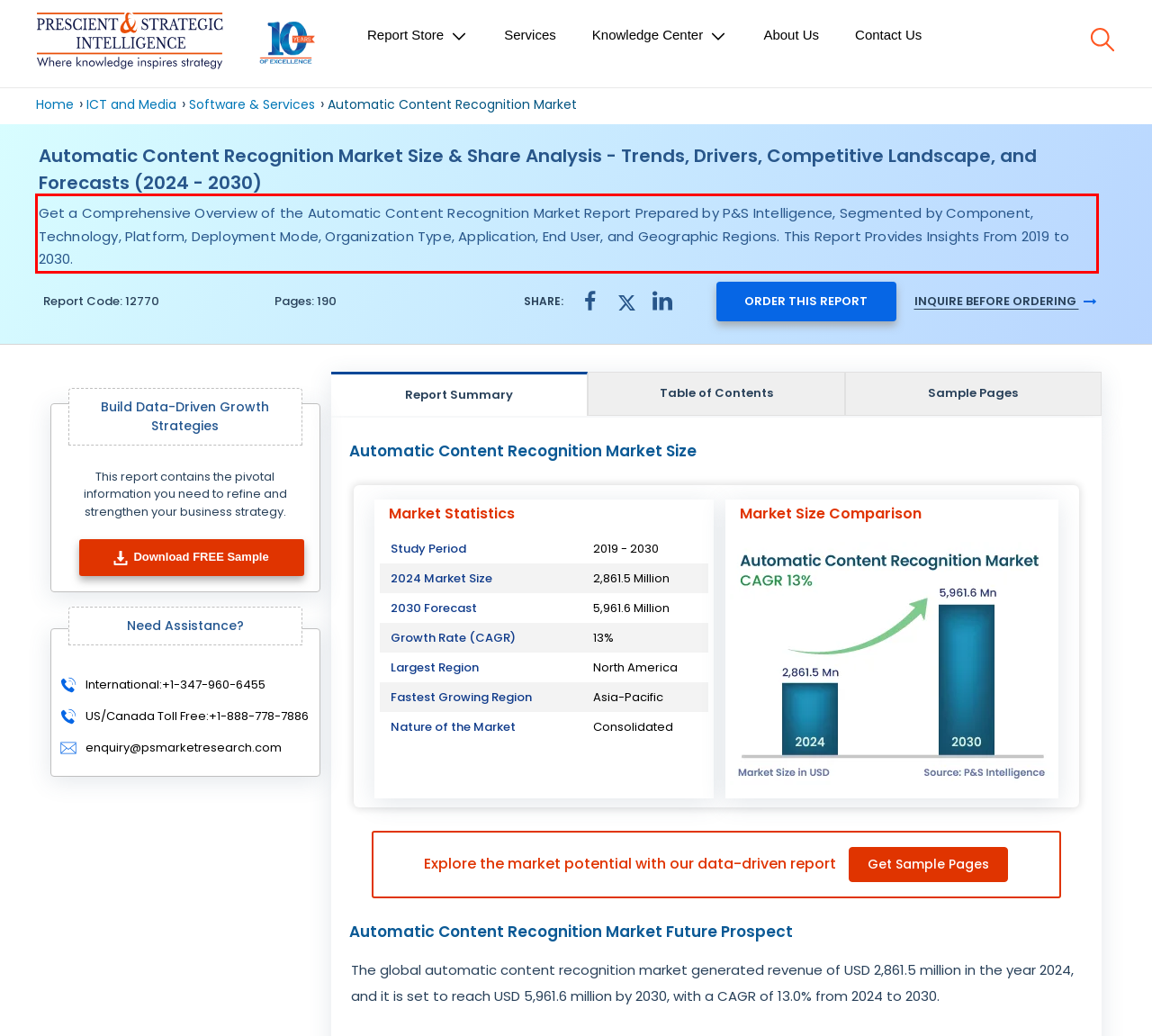Using the provided webpage screenshot, recognize the text content in the area marked by the red bounding box.

Get a Comprehensive Overview of the Automatic Content Recognition Market Report Prepared by P&S Intelligence, Segmented by Component, Technology, Platform, Deployment Mode, Organization Type, Application, End User, and Geographic Regions. This Report Provides Insights From 2019 to 2030.